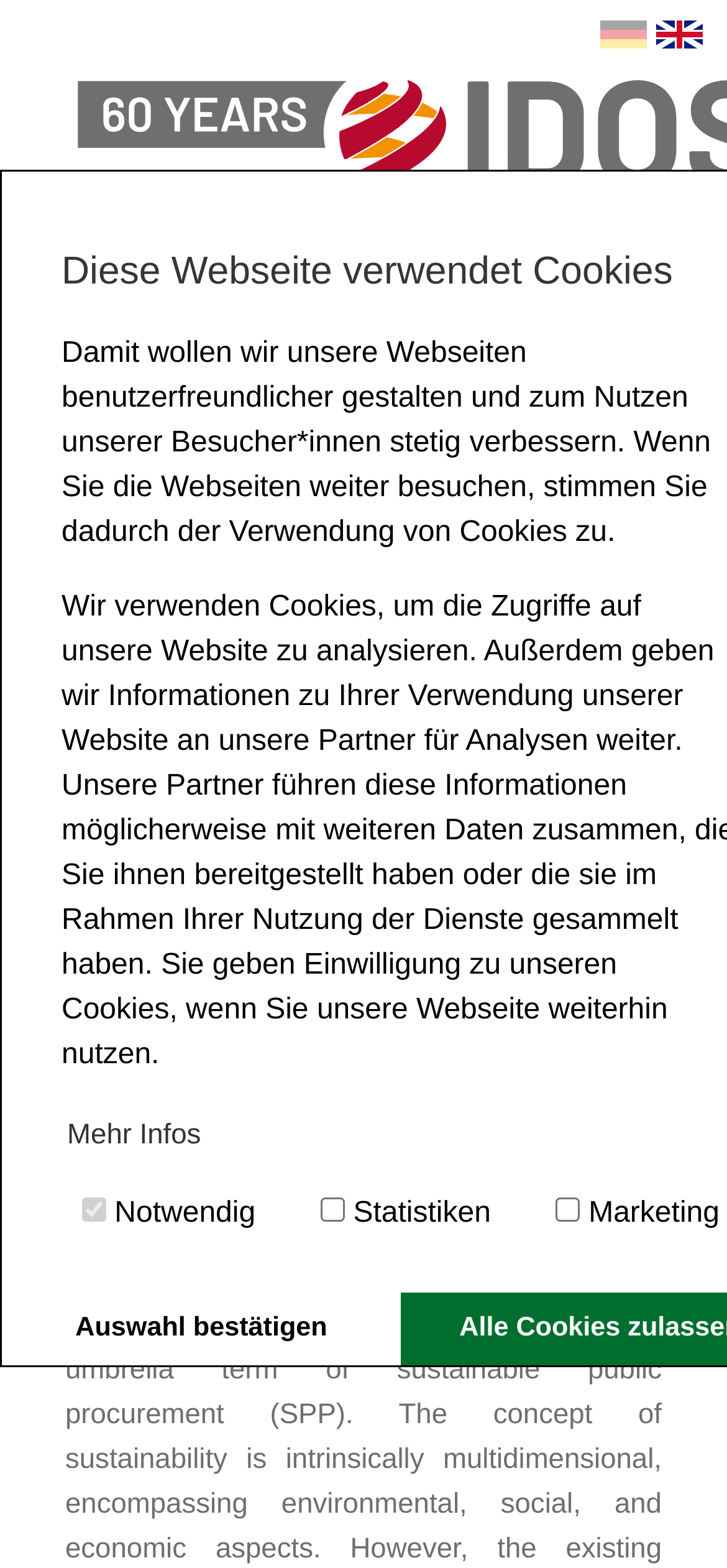What is the publication year?
Please use the visual content to give a single word or phrase answer.

2019